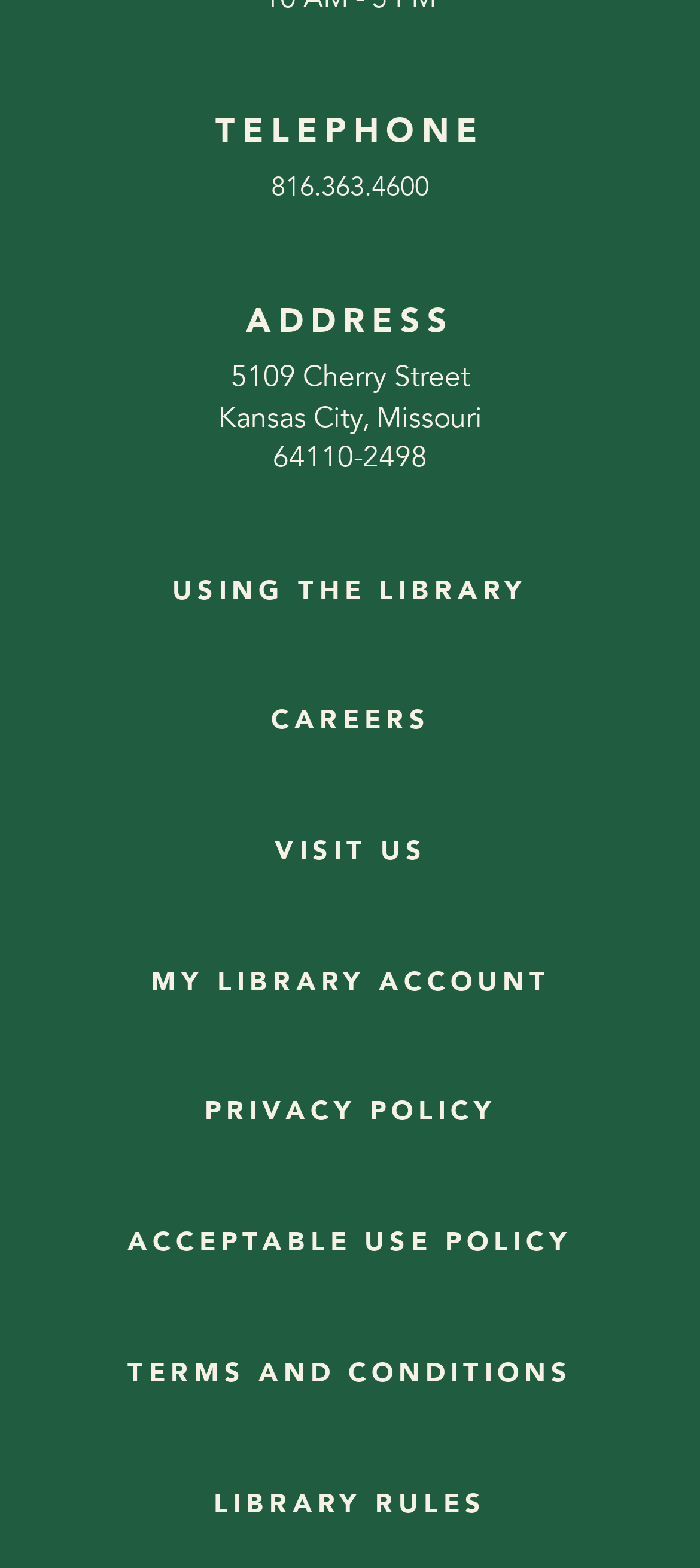Provide a brief response in the form of a single word or phrase:
How many links are there on the webpage?

9